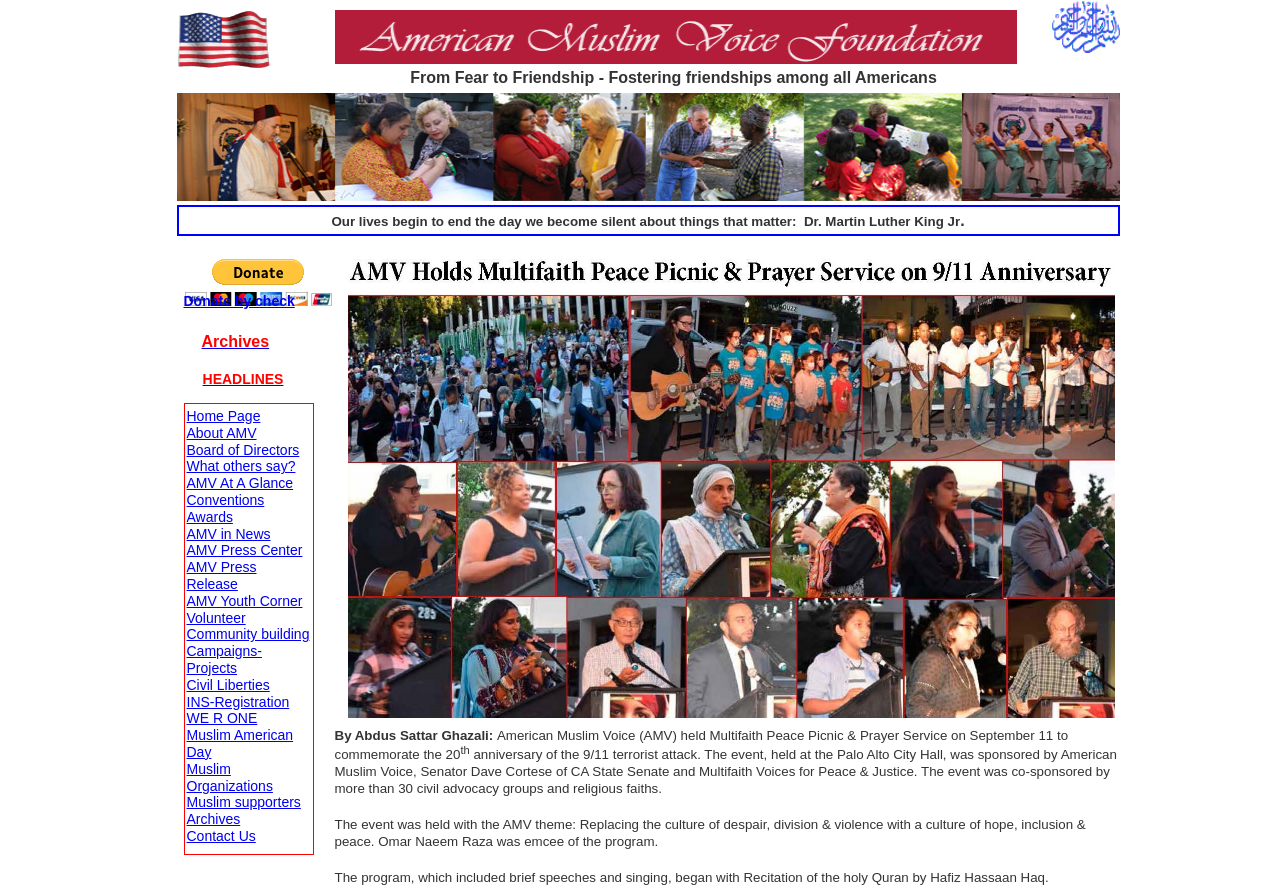Show the bounding box coordinates of the region that should be clicked to follow the instruction: "Click the About AMV link."

[0.146, 0.477, 0.2, 0.495]